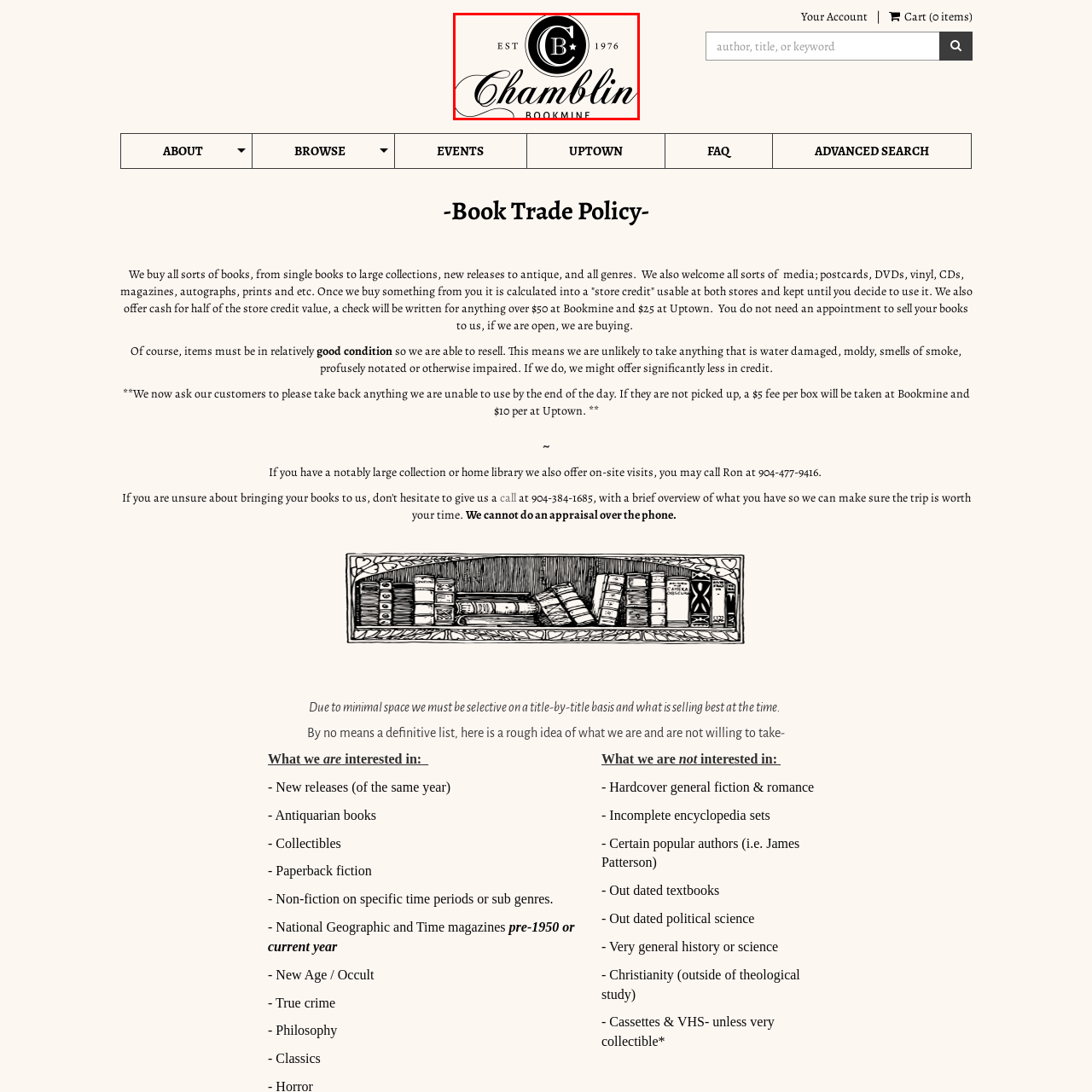Observe the image enclosed by the red rectangle, What is the shape of the emblem that contains the initials 'C' and 'B'?
 Give a single word or phrase as your answer.

Circular